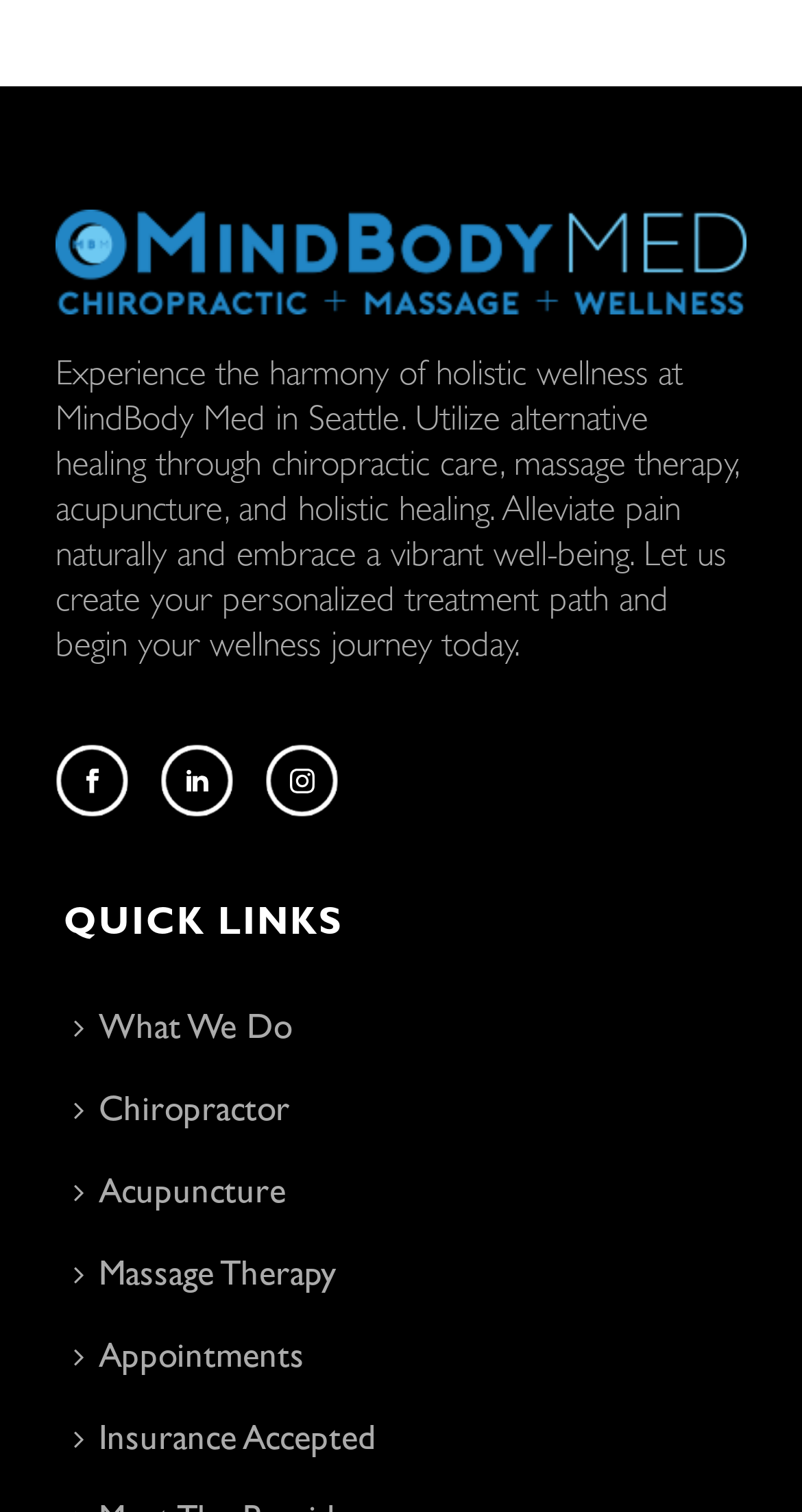Provide the bounding box coordinates for the UI element described in this sentence: "What We Do". The coordinates should be four float values between 0 and 1, i.e., [left, top, right, bottom].

[0.079, 0.655, 0.403, 0.71]